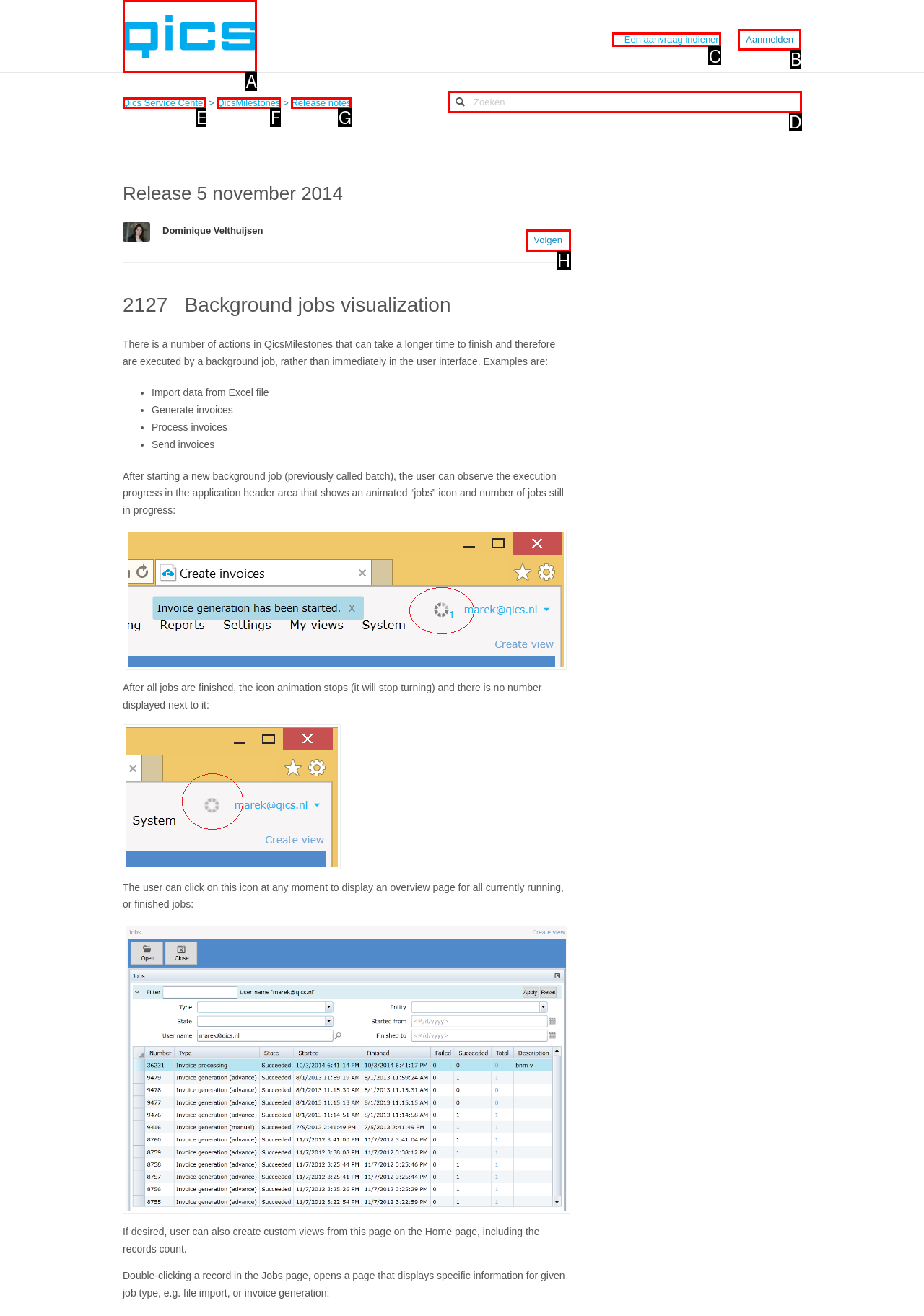For the given instruction: Click the 'Aanmelden' button, determine which boxed UI element should be clicked. Answer with the letter of the corresponding option directly.

B